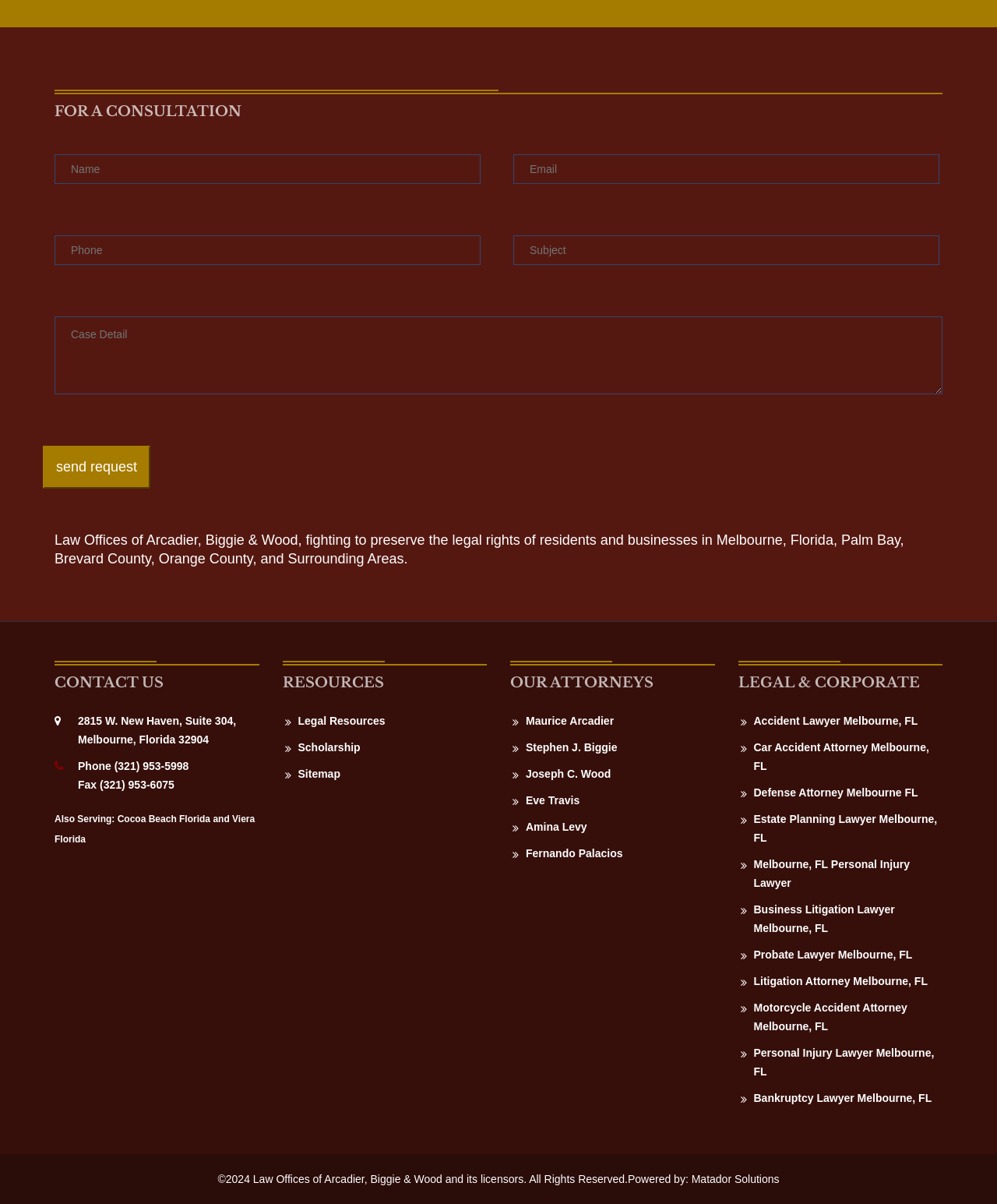Locate the bounding box coordinates of the region to be clicked to comply with the following instruction: "Learn more about Accident Lawyer Melbourne, FL". The coordinates must be four float numbers between 0 and 1, in the form [left, top, right, bottom].

[0.74, 0.591, 0.945, 0.61]